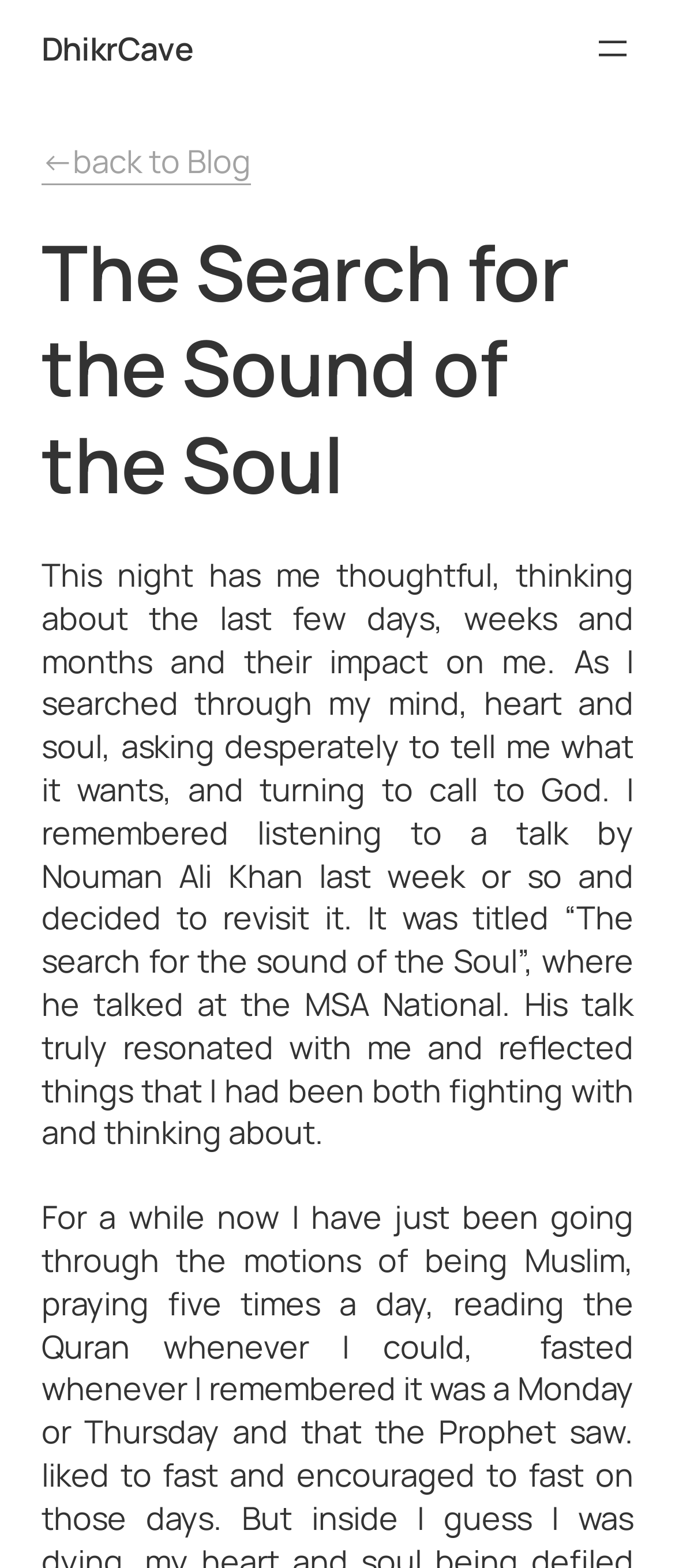Please determine the bounding box of the UI element that matches this description: aria-label="Open menu". The coordinates should be given as (top-left x, top-left y, bottom-right x, bottom-right y), with all values between 0 and 1.

[0.877, 0.018, 0.938, 0.045]